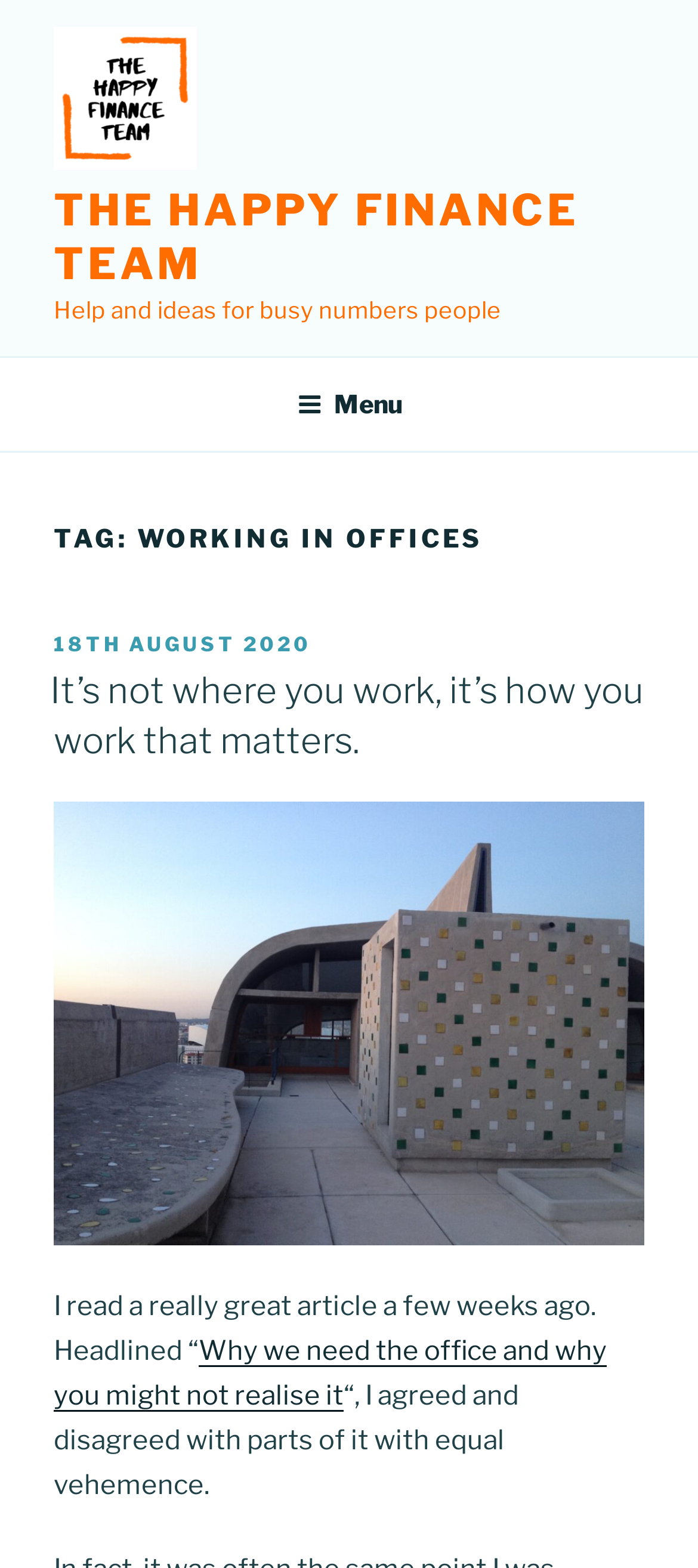Please give a succinct answer using a single word or phrase:
What is the author's opinion about the article 'Why we need the office and why you might not realise it'?

Agreed and disagreed with equal vehemence